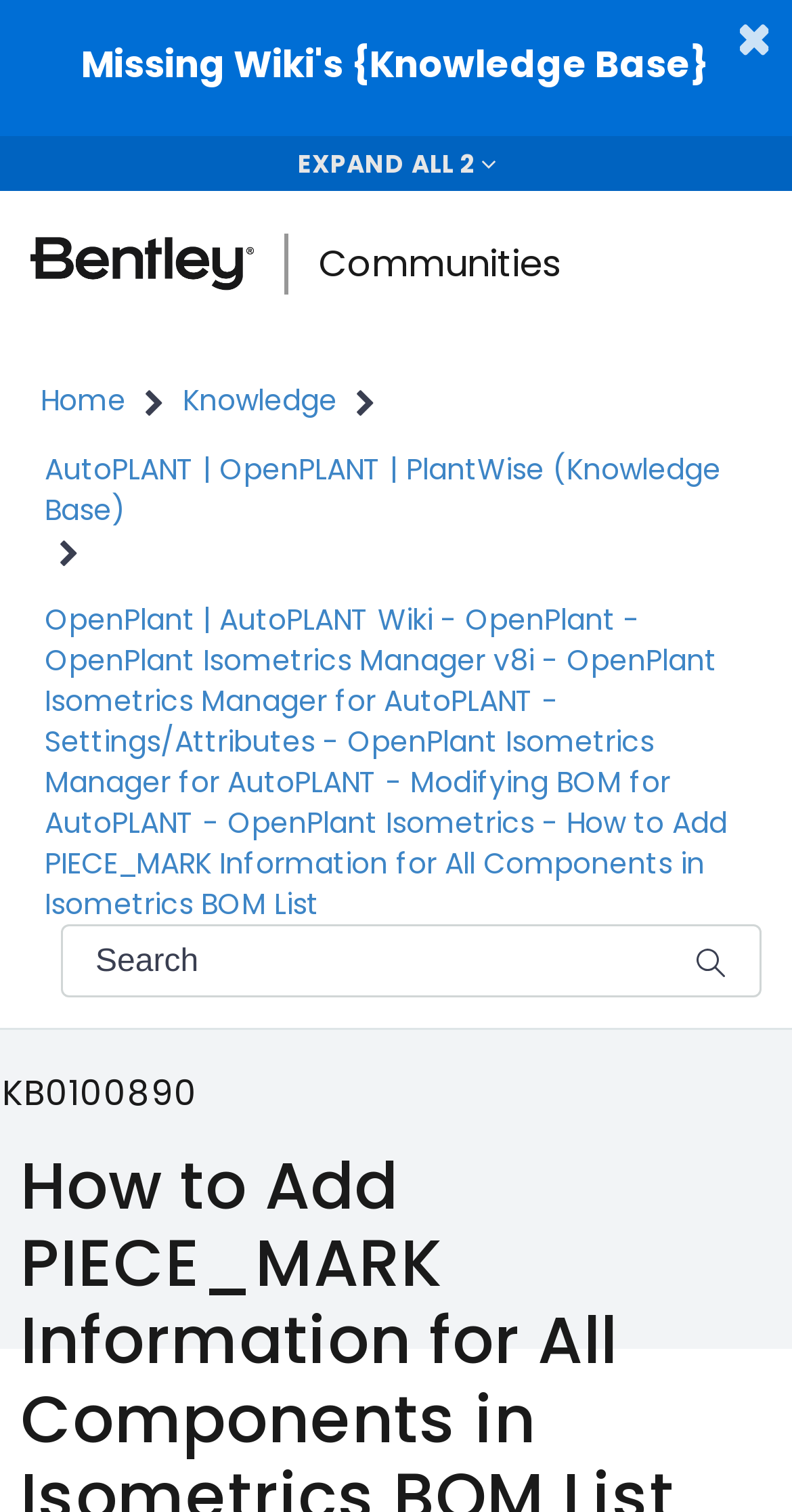How many links are there in the navigation menu? Using the information from the screenshot, answer with a single word or phrase.

4